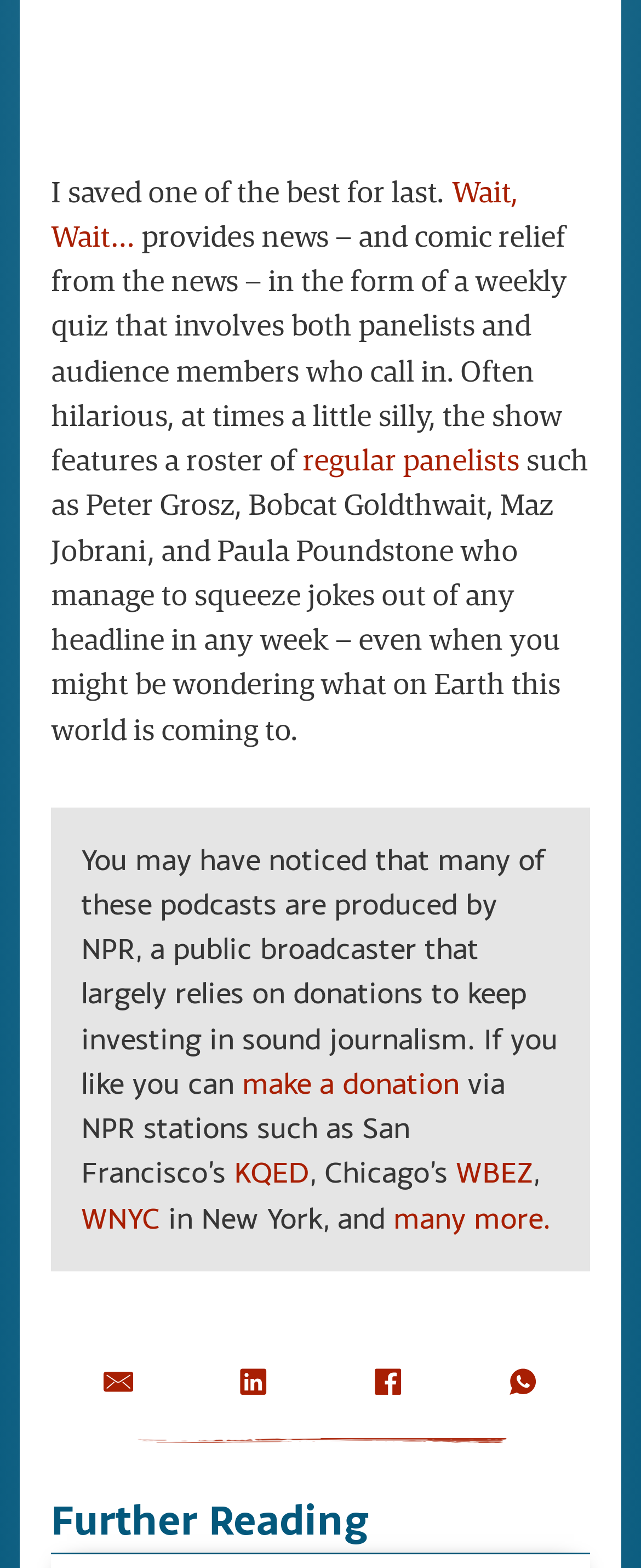Respond with a single word or phrase for the following question: 
What is the name of the show's regular panelist?

Peter Grosz